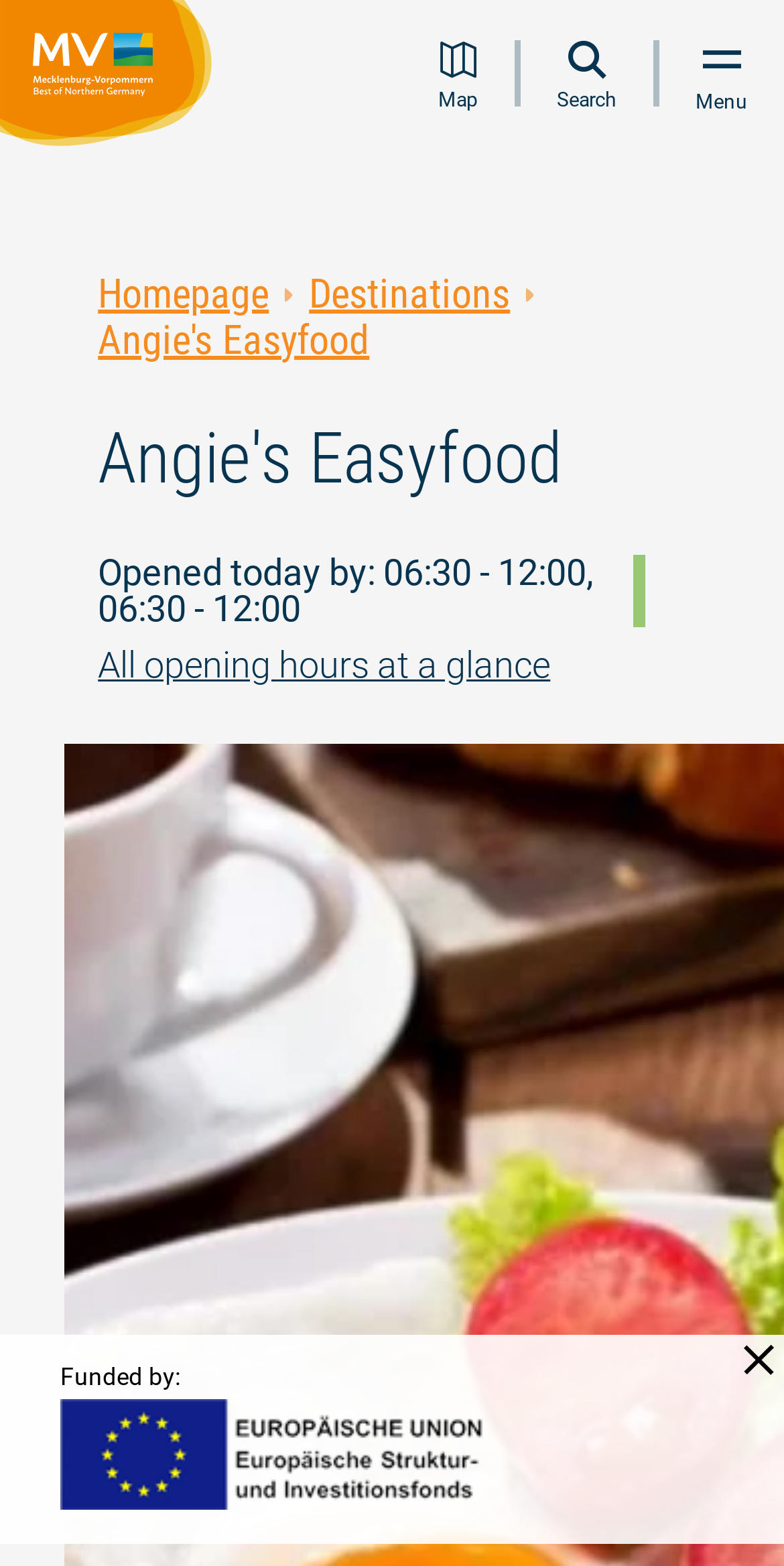What is the purpose of the ' Menu' button?
Please describe in detail the information shown in the image to answer the question.

The ' Menu' button is a button element located at the top right corner of the webpage, and its purpose is to open the menu when clicked.